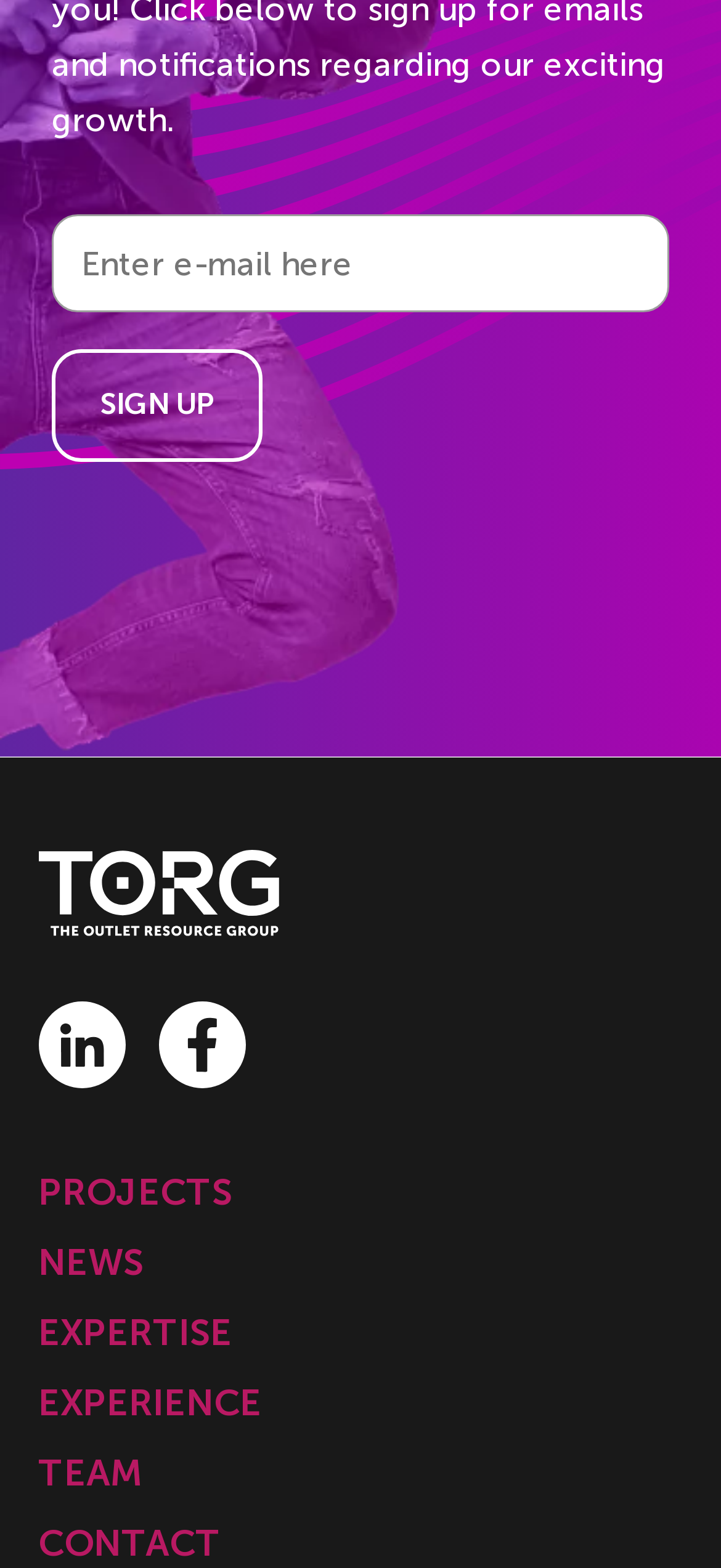Identify the bounding box coordinates of the section that should be clicked to achieve the task described: "Enter email address".

[0.072, 0.137, 0.928, 0.2]